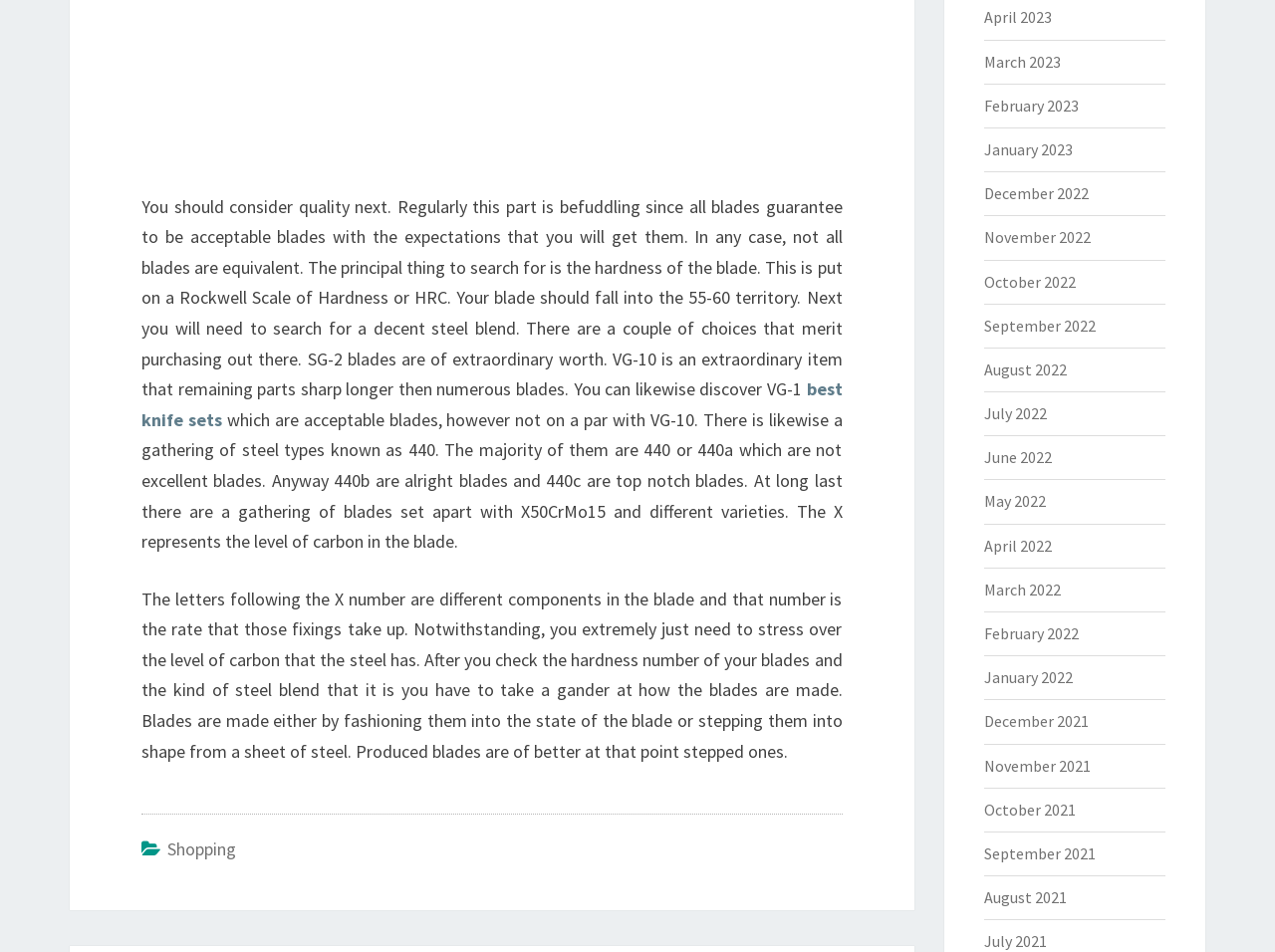How are blades made?
Based on the image content, provide your answer in one word or a short phrase.

Forged or stamped